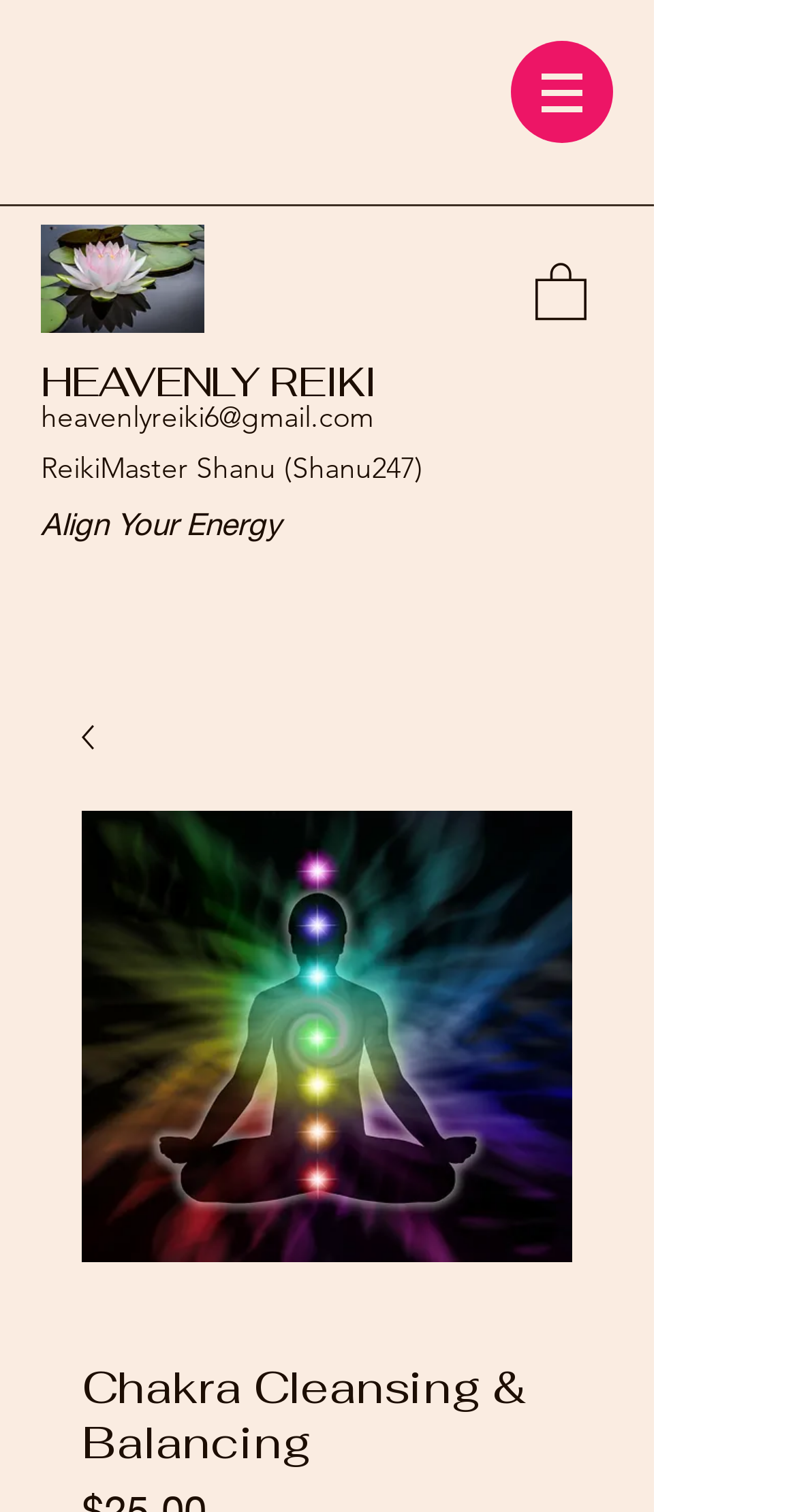Find and generate the main title of the webpage.

Chakra Cleansing & Balancing